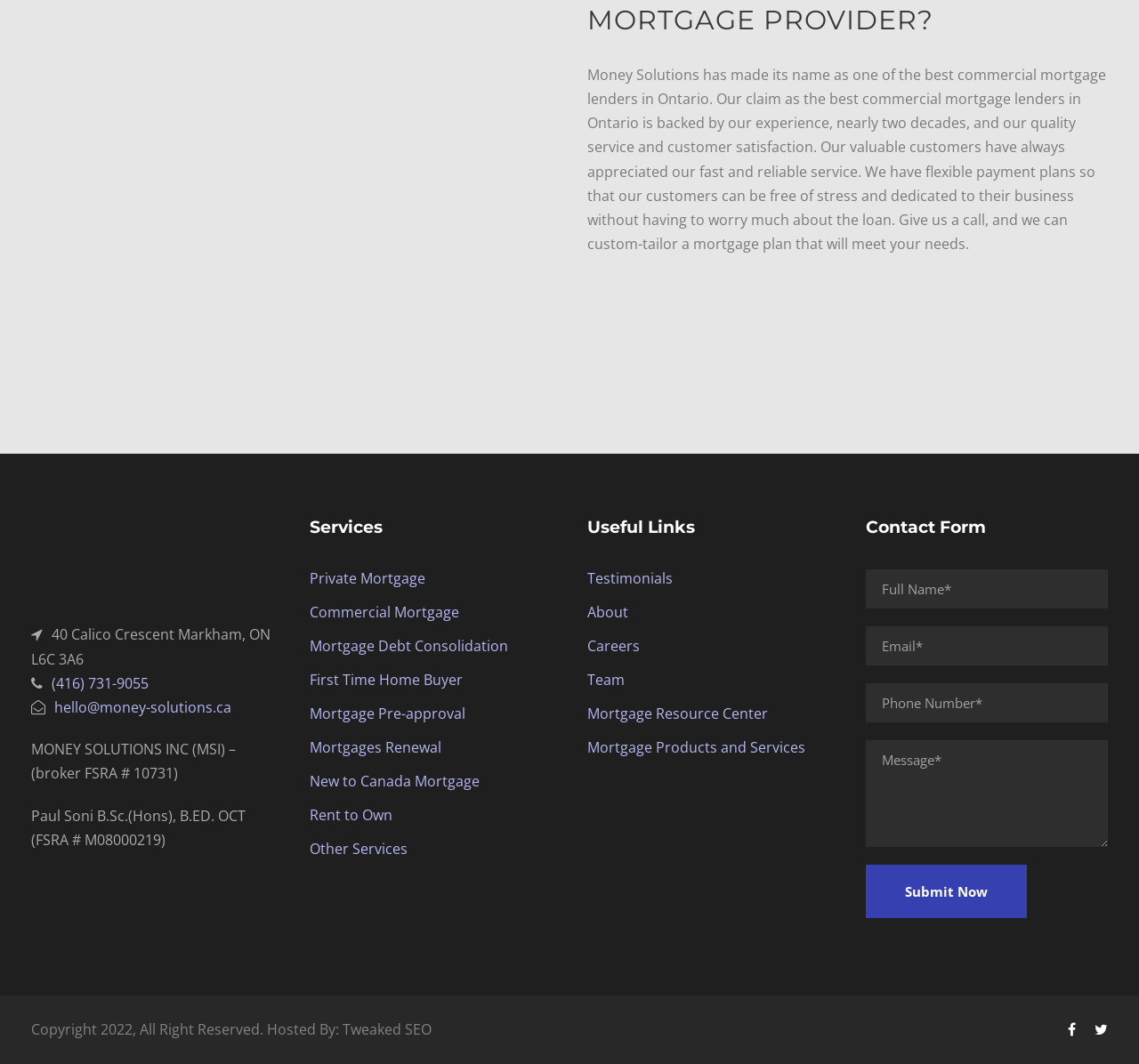Show me the bounding box coordinates of the clickable region to achieve the task as per the instruction: "Click the 'About' link".

[0.516, 0.566, 0.552, 0.584]